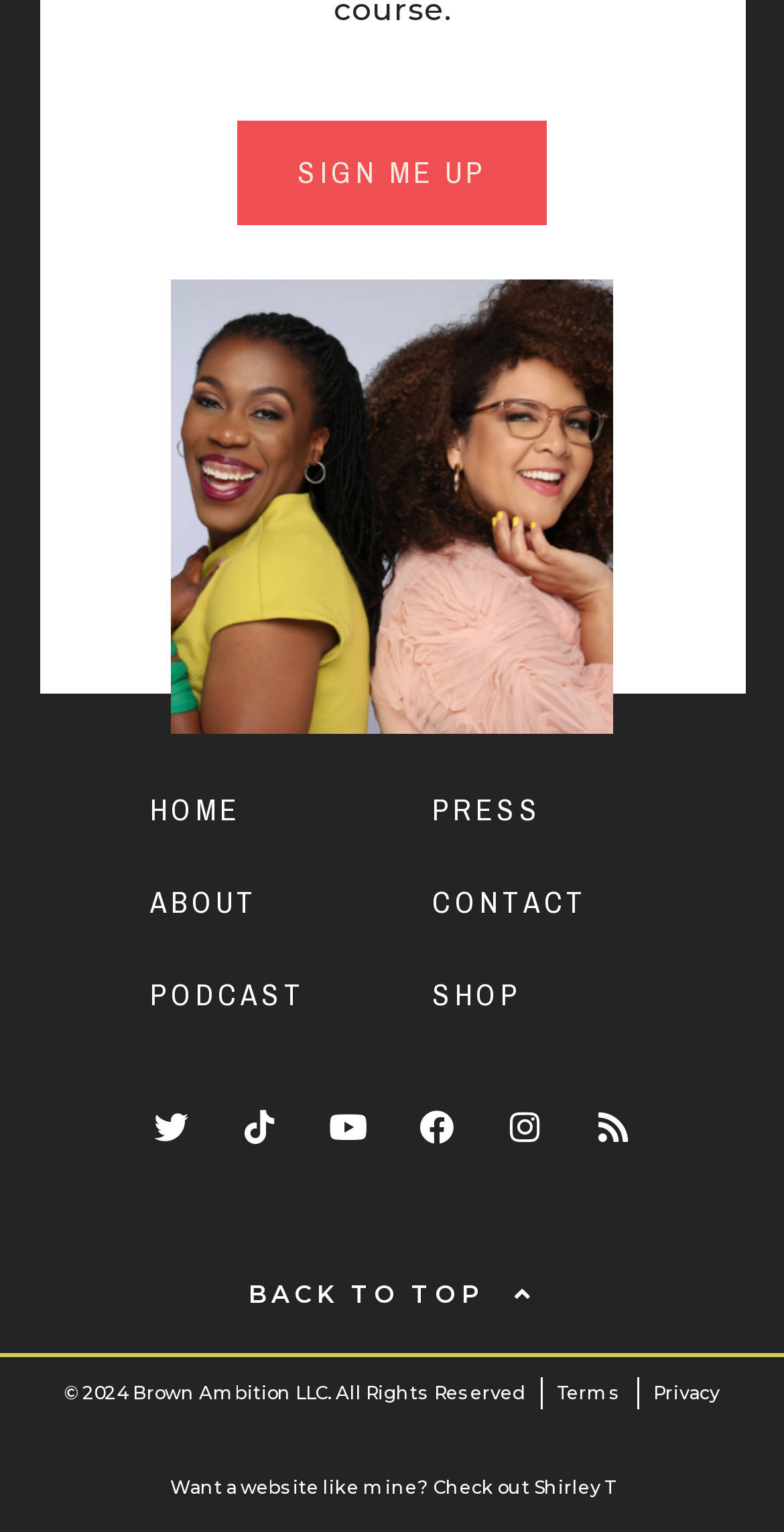Locate the bounding box coordinates of the element I should click to achieve the following instruction: "Follow on Twitter".

[0.174, 0.713, 0.262, 0.758]